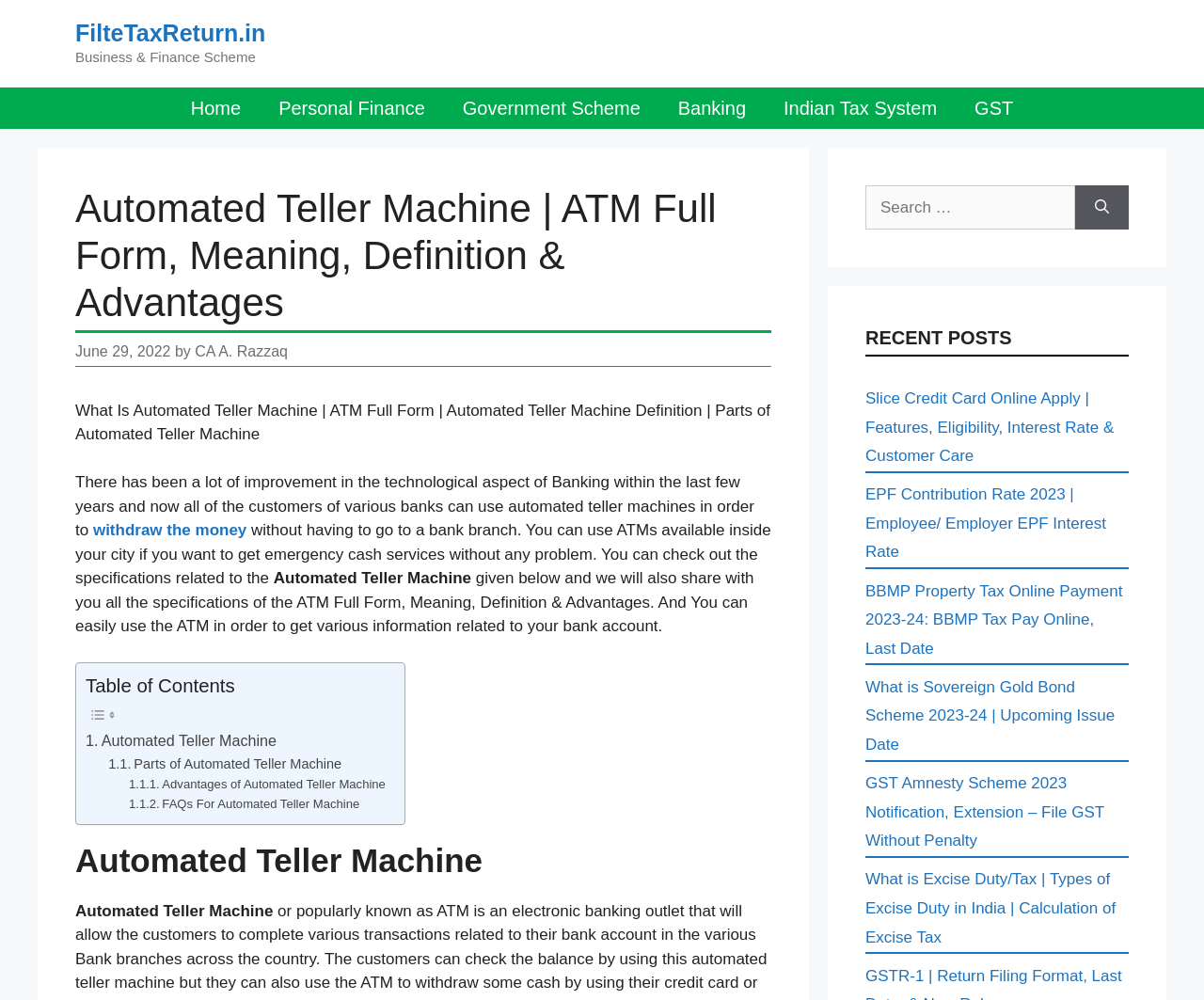What is the primary navigation menu?
Provide a thorough and detailed answer to the question.

The primary navigation menu can be found below the banner section, which contains links to various categories such as Home, Personal Finance, Government Scheme, Banking, Indian Tax System, and GST.